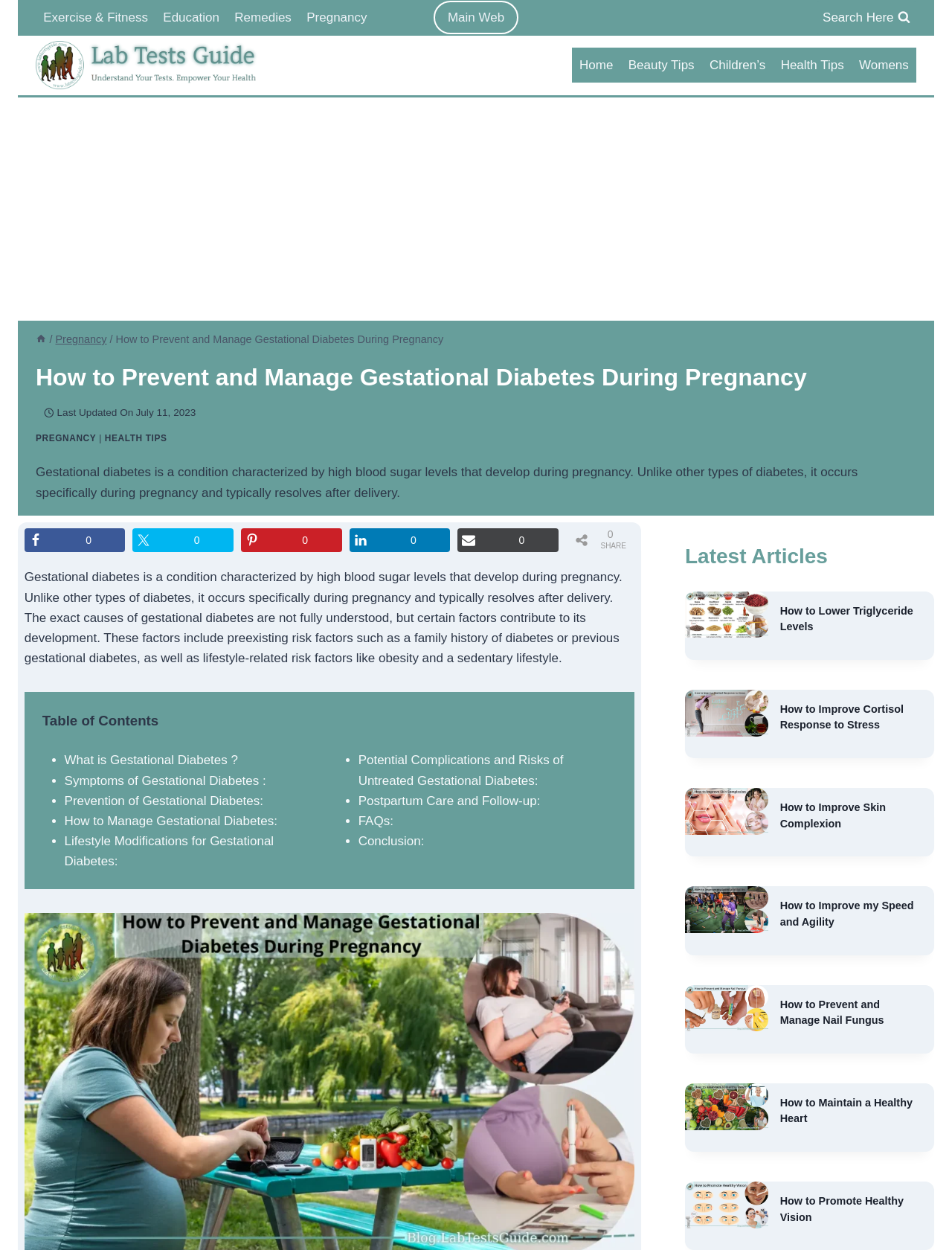What is the last updated date of the webpage?
From the image, provide a succinct answer in one word or a short phrase.

July 11, 2023